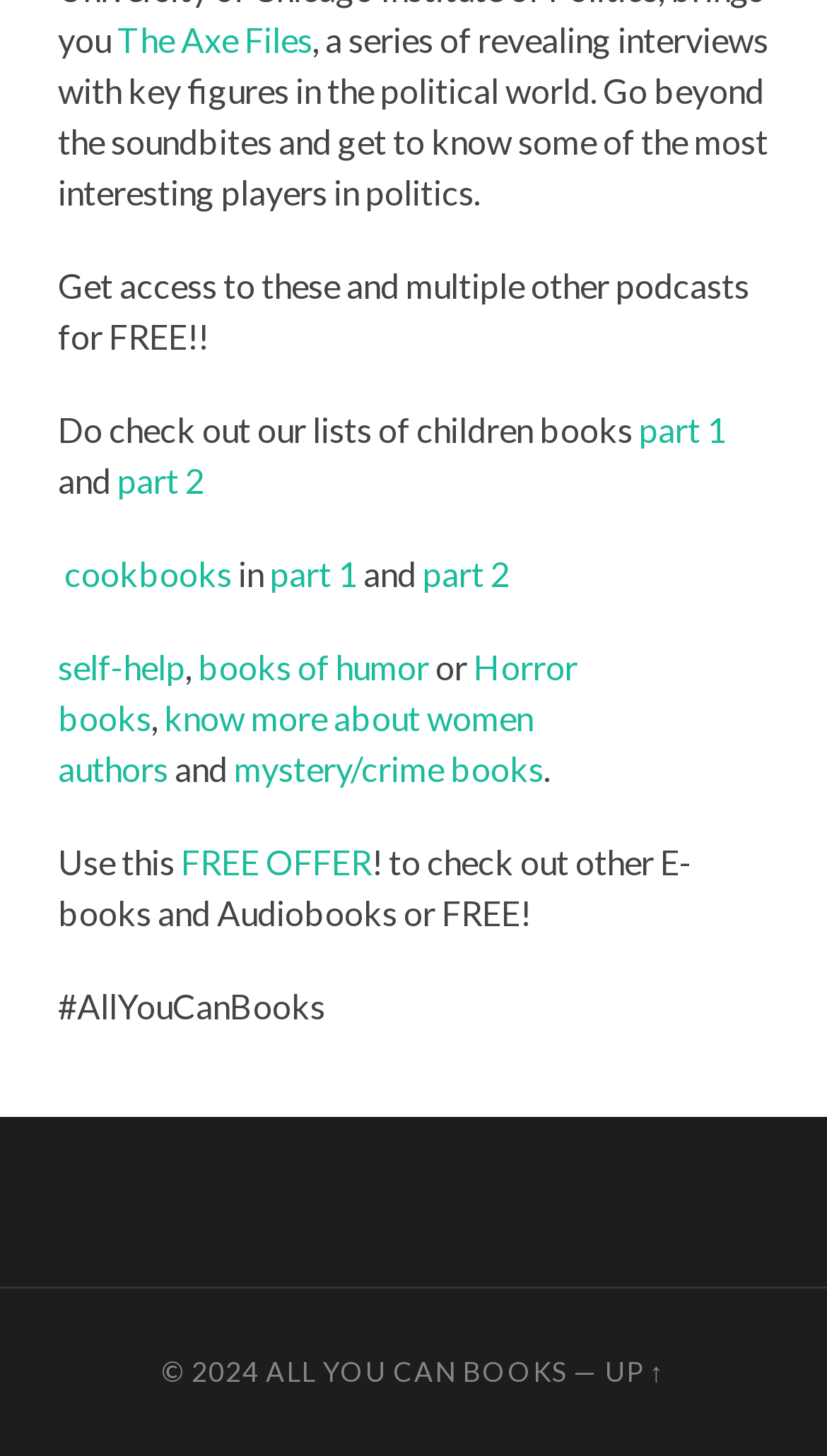Determine the bounding box coordinates of the target area to click to execute the following instruction: "Check out 'part 1'."

[0.773, 0.281, 0.878, 0.309]